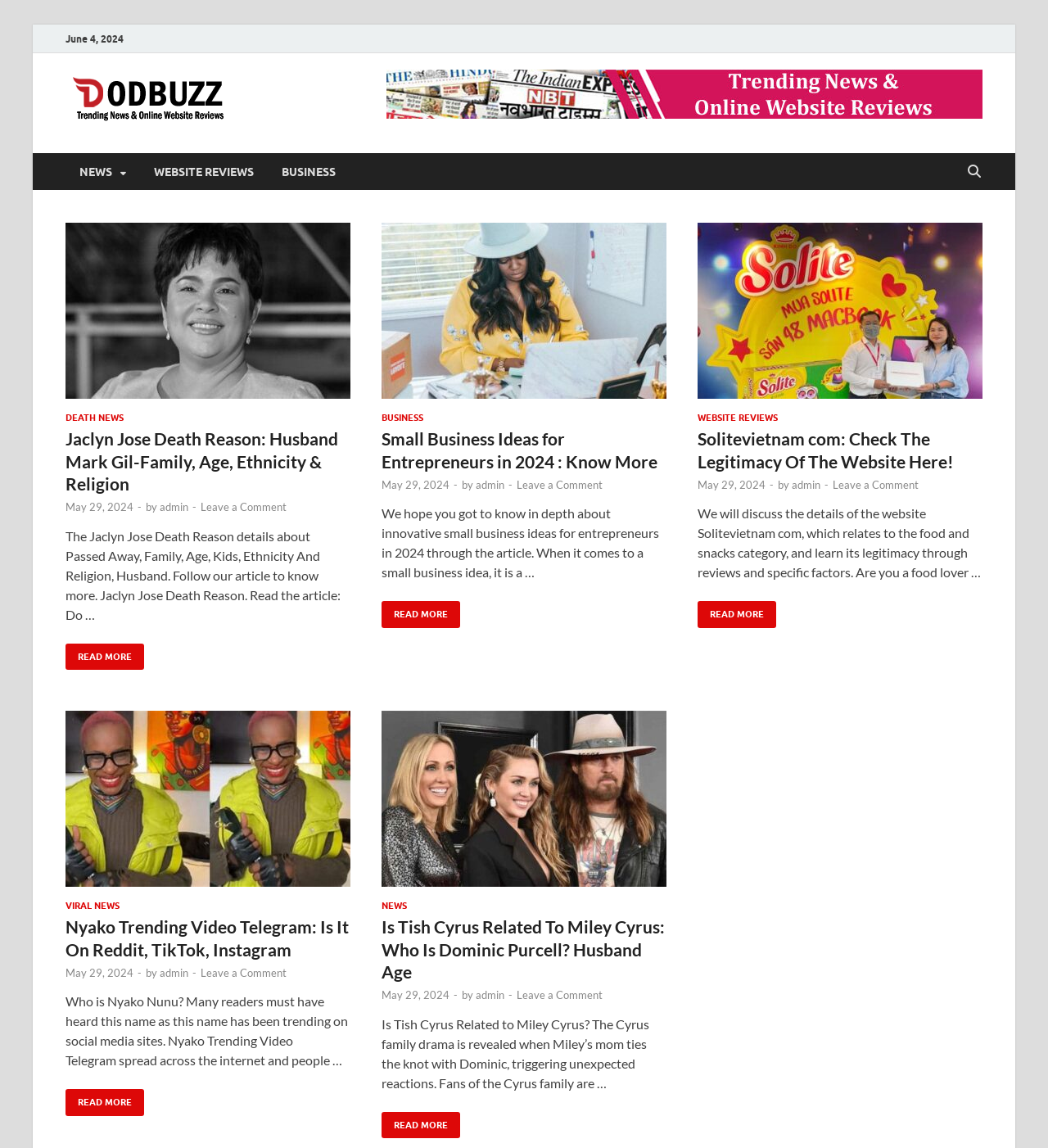Identify the bounding box coordinates of the region that needs to be clicked to carry out this instruction: "Learn about Is Tish Cyrus Related To Miley Cyrus". Provide these coordinates as four float numbers ranging from 0 to 1, i.e., [left, top, right, bottom].

[0.364, 0.619, 0.636, 0.784]